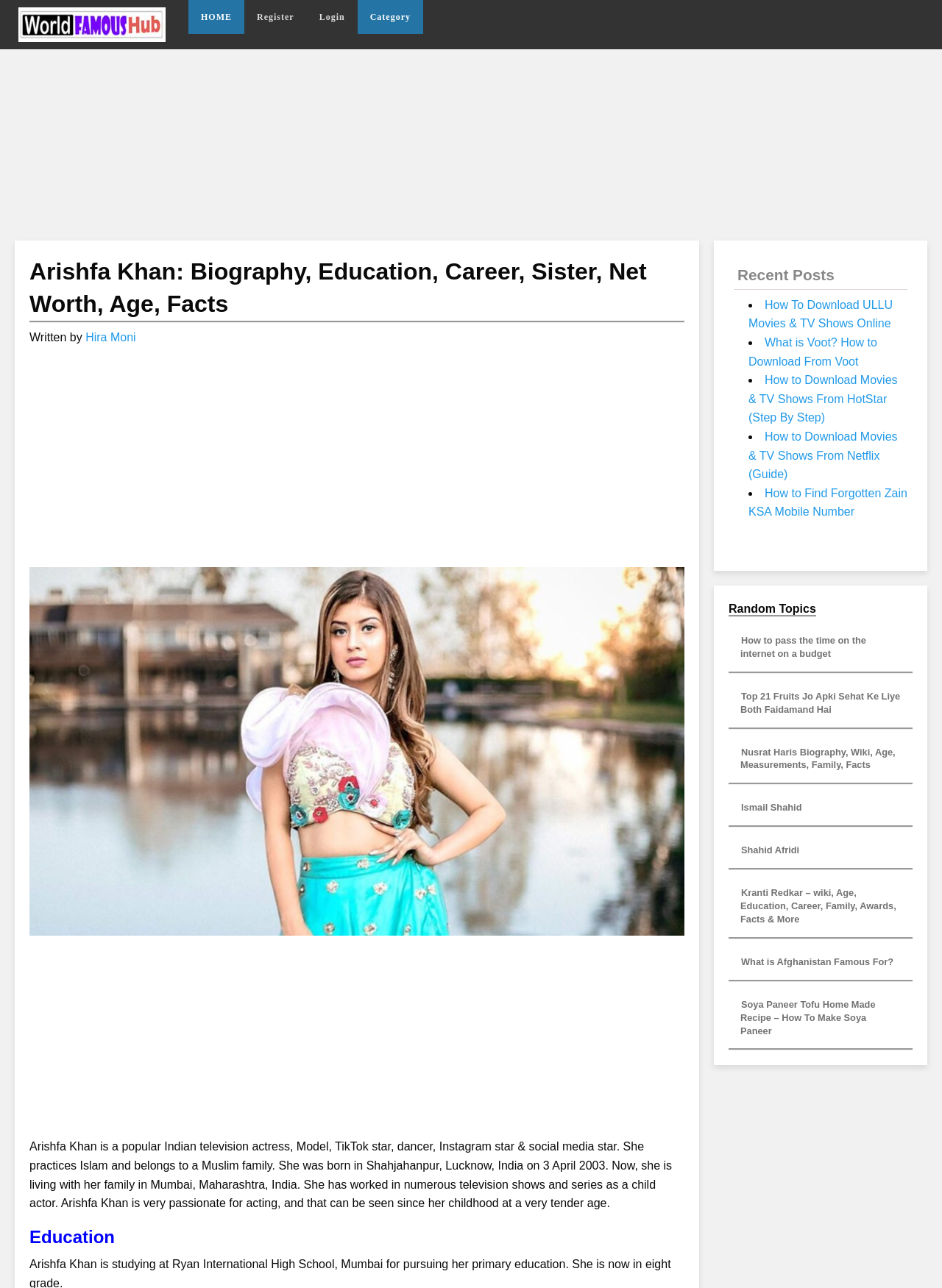Please identify the bounding box coordinates of the element I need to click to follow this instruction: "Learn how to download ULLU movies and TV shows online".

[0.795, 0.232, 0.948, 0.256]